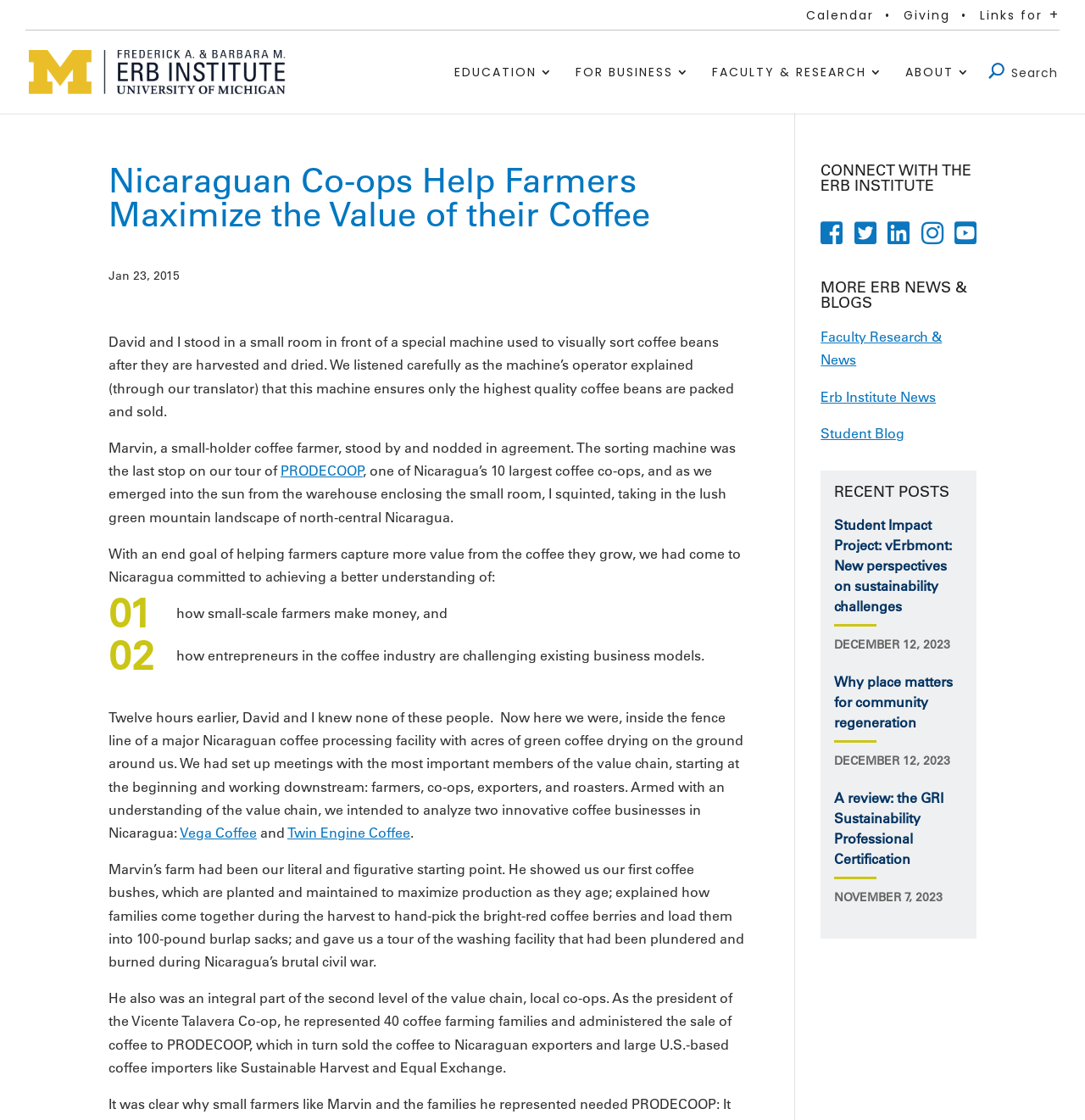What is the name of the coffee co-op mentioned in the article?
Look at the image and provide a detailed response to the question.

The question can be answered by reading the text 'Marvin, a small-holder coffee farmer, stood by and nodded in agreement. The sorting machine was the last stop on our tour of PRODECOOP...' which mentions the name of the coffee co-op.